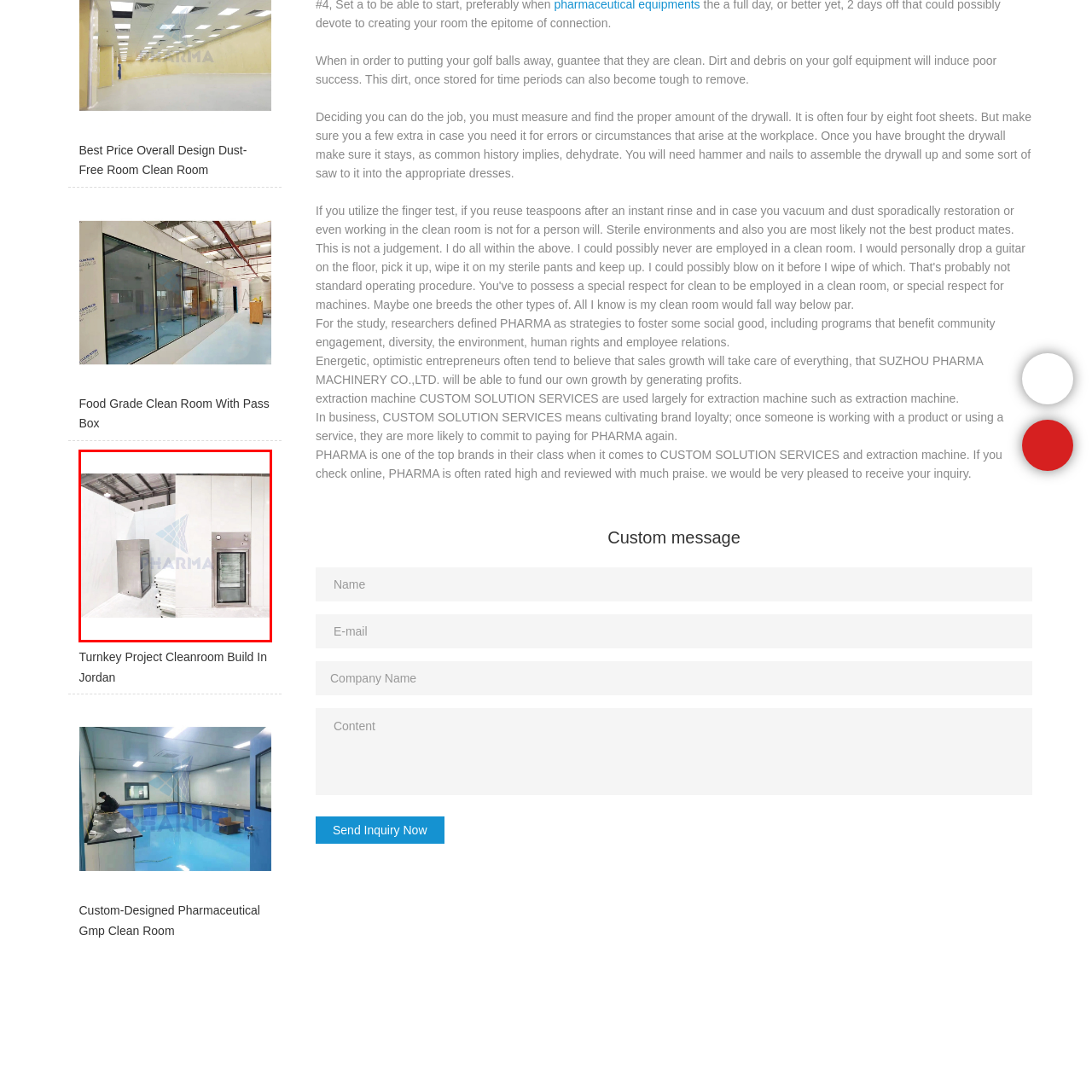Pay attention to the section outlined in red, What type of solutions does PHARMA specialize in? 
Reply with a single word or phrase.

Pharmaceutical-grade